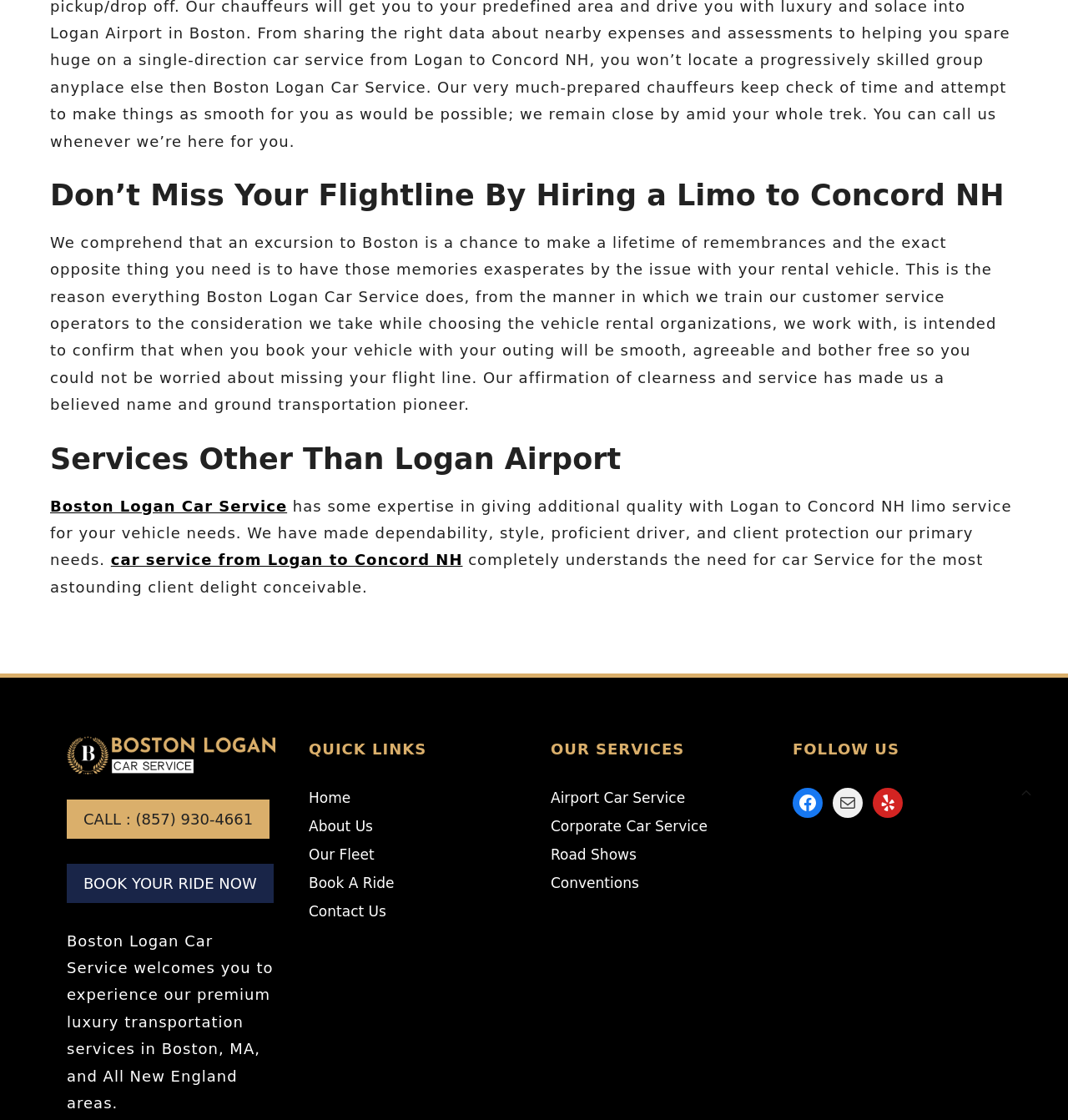Locate the bounding box coordinates of the segment that needs to be clicked to meet this instruction: "Click the 'BOOK YOUR RIDE NOW' button".

[0.062, 0.771, 0.256, 0.806]